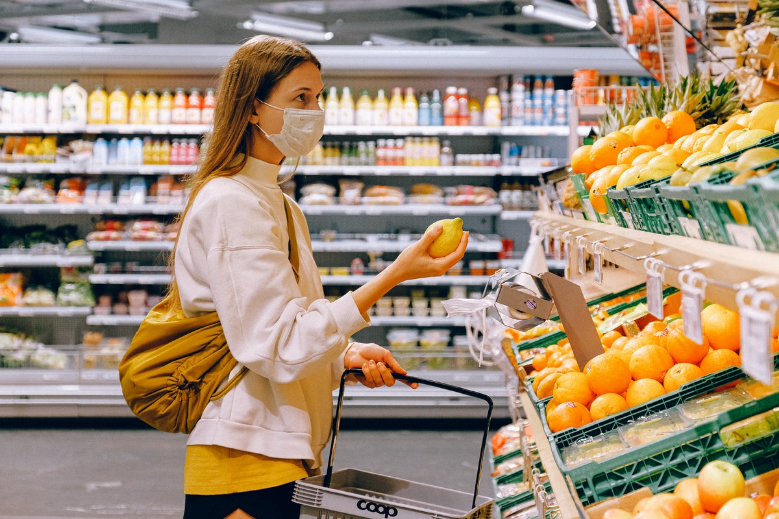Answer this question using a single word or a brief phrase:
What is on the woman's left shoulder?

A stylish backpack